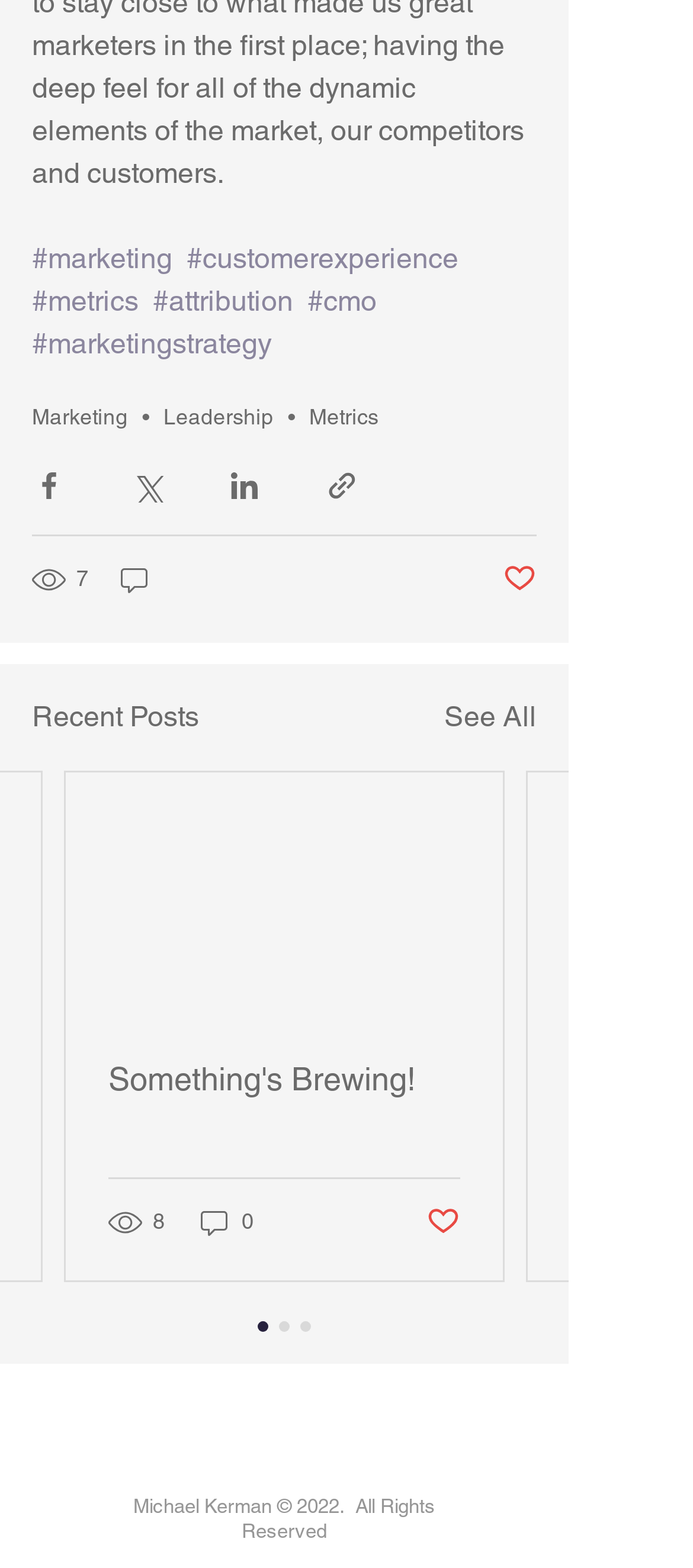What is the text of the second link?
Please use the image to provide a one-word or short phrase answer.

Leadership